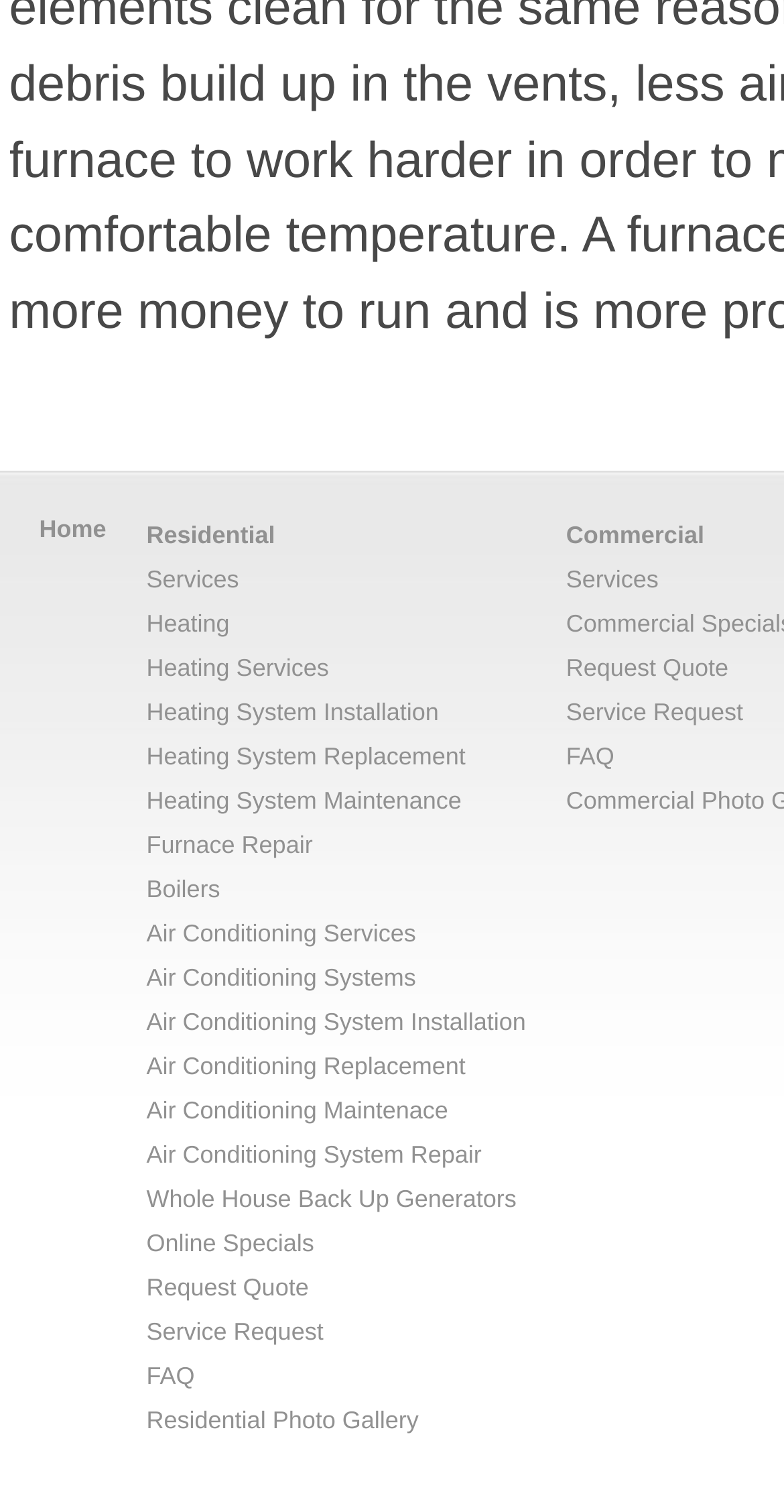How many links are there in the Commercial section?
Give a single word or phrase as your answer by examining the image.

4